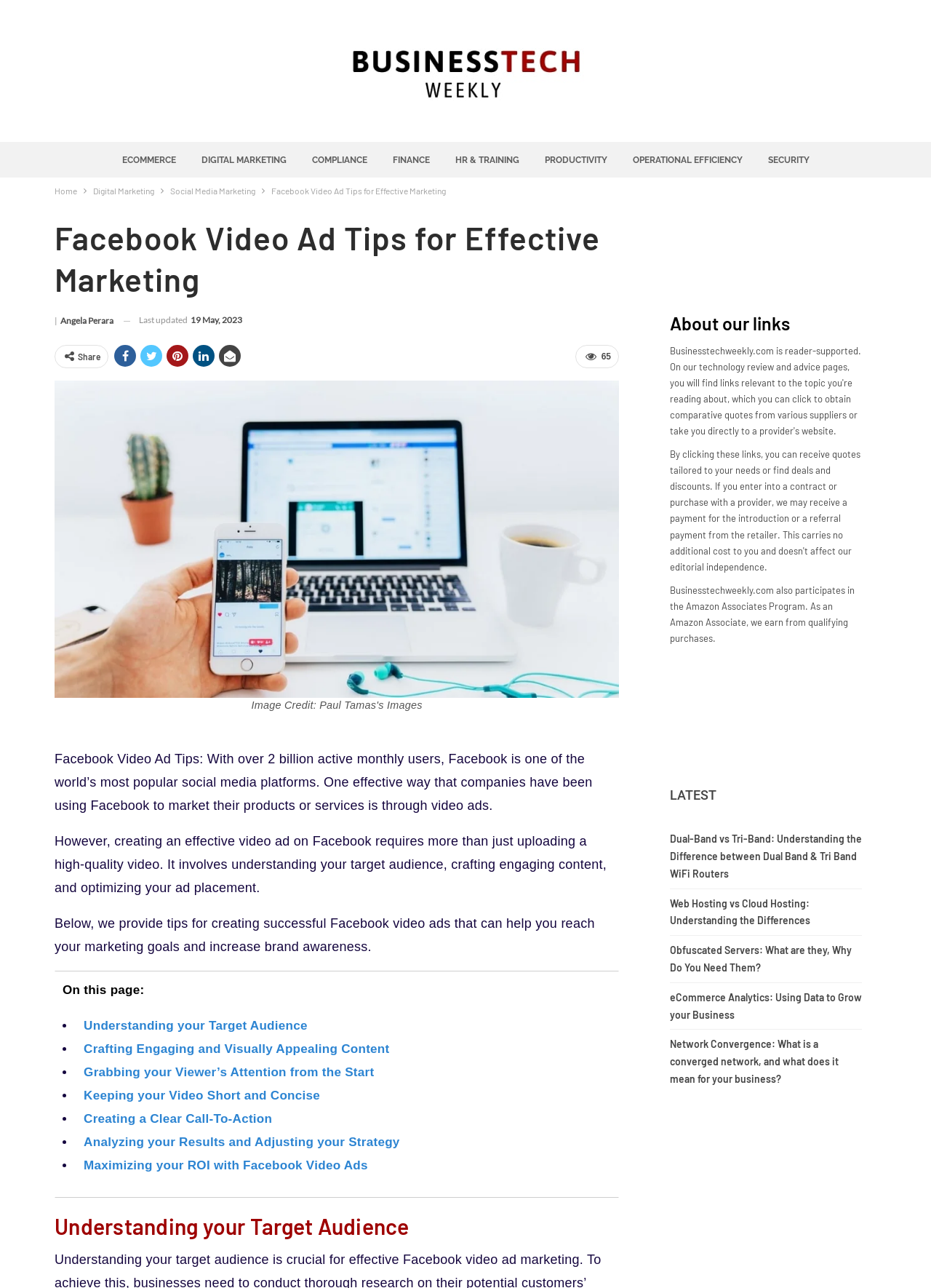Show me the bounding box coordinates of the clickable region to achieve the task as per the instruction: "Read the article about 'Understanding your Target Audience'".

[0.059, 0.941, 0.665, 0.963]